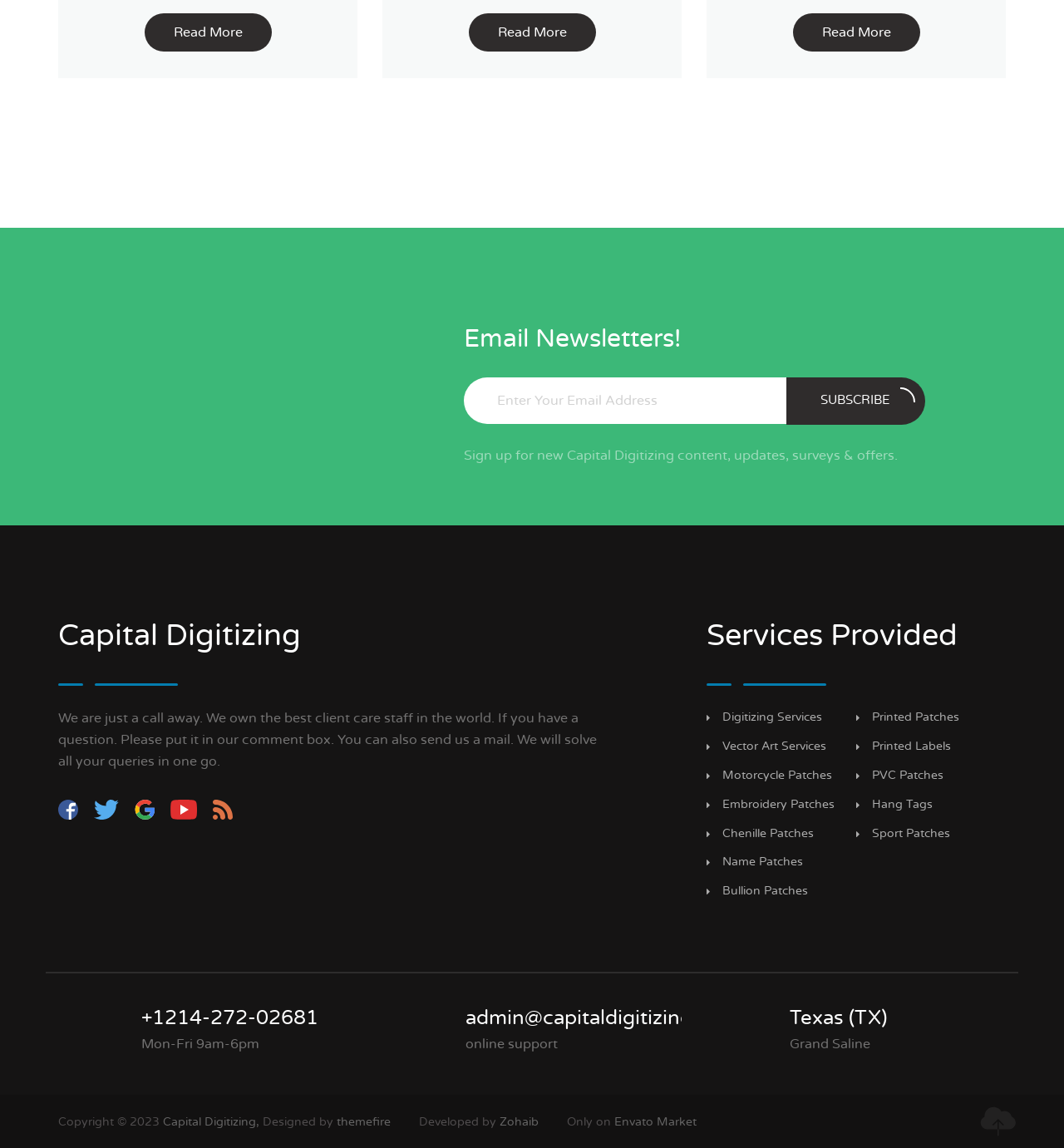Extract the bounding box coordinates for the described element: "alt="twitter"". The coordinates should be represented as four float numbers between 0 and 1: [left, top, right, bottom].

[0.088, 0.697, 0.115, 0.709]